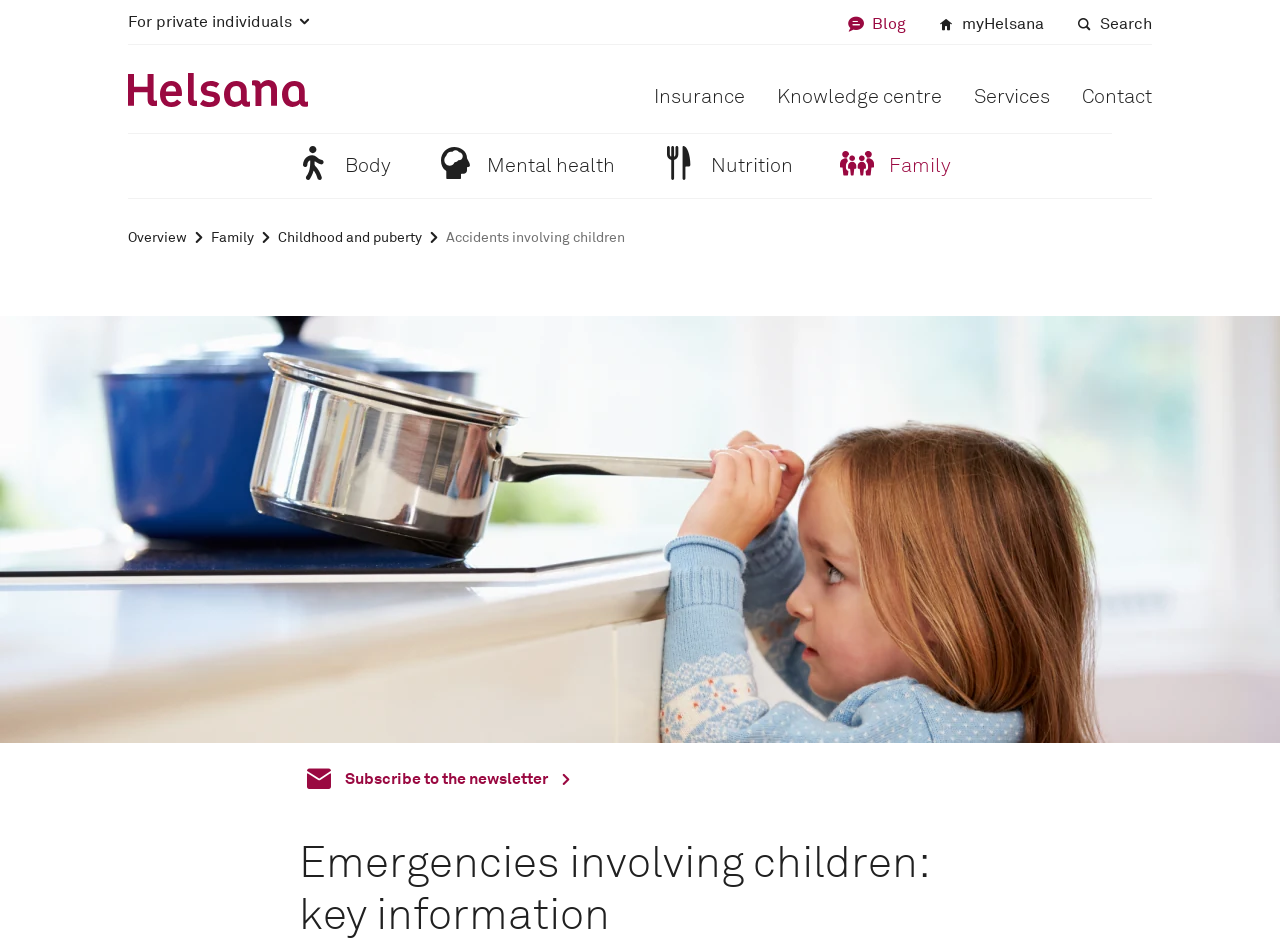What is the name of the insurance company?
Refer to the image and provide a thorough answer to the question.

I found the answer by looking at the top-left corner of the webpage, where I saw a logo and a link with the text 'Helsana'. This suggests that Helsana is the name of the insurance company.